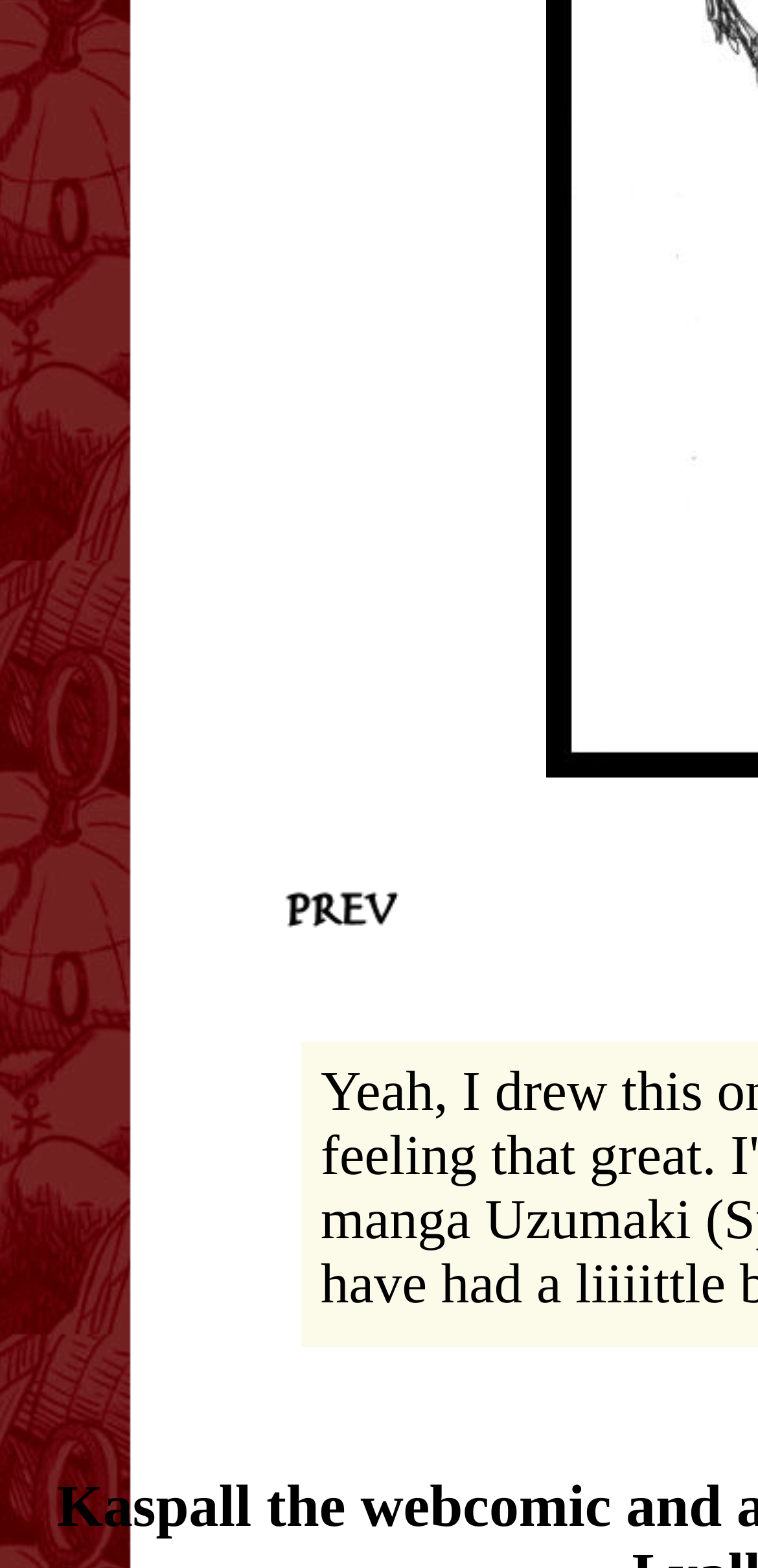Identify the bounding box of the HTML element described as: "alt="Previous"".

[0.341, 0.583, 0.564, 0.604]